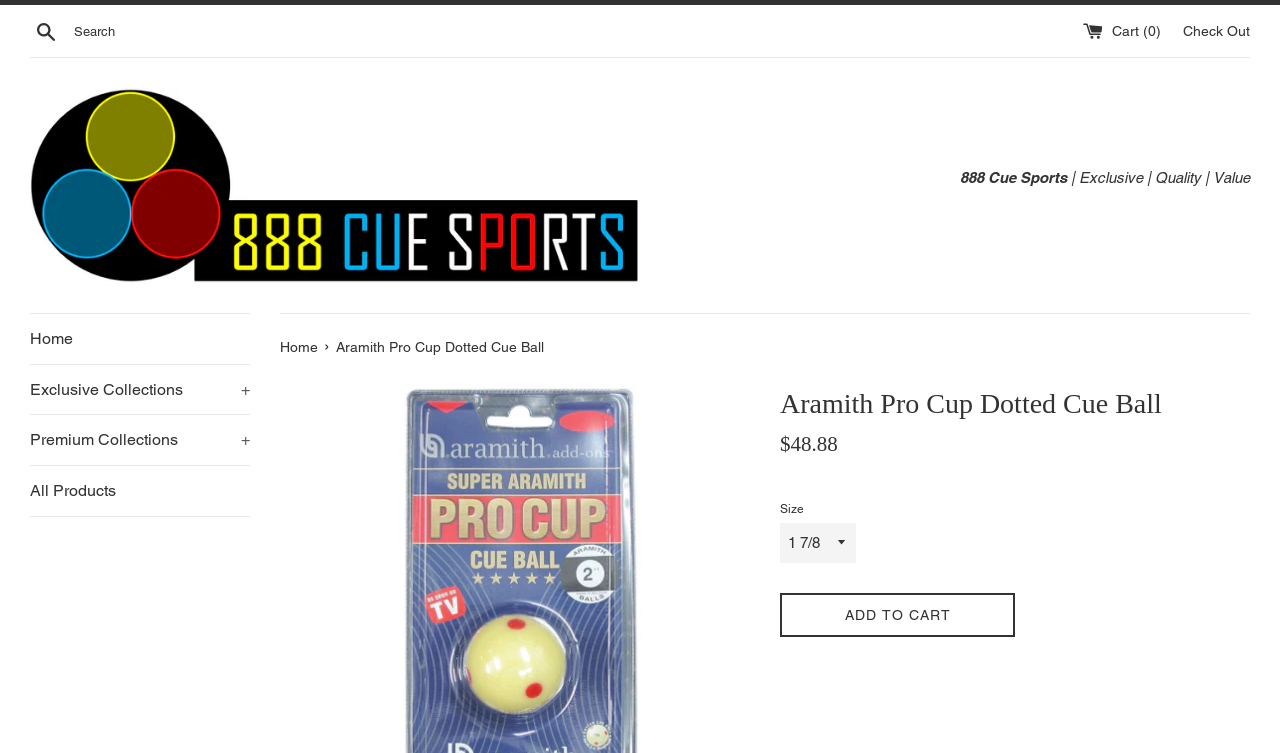Determine the bounding box coordinates for the clickable element required to fulfill the instruction: "Navigate to home page". Provide the coordinates as four float numbers between 0 and 1, i.e., [left, top, right, bottom].

[0.023, 0.417, 0.195, 0.483]